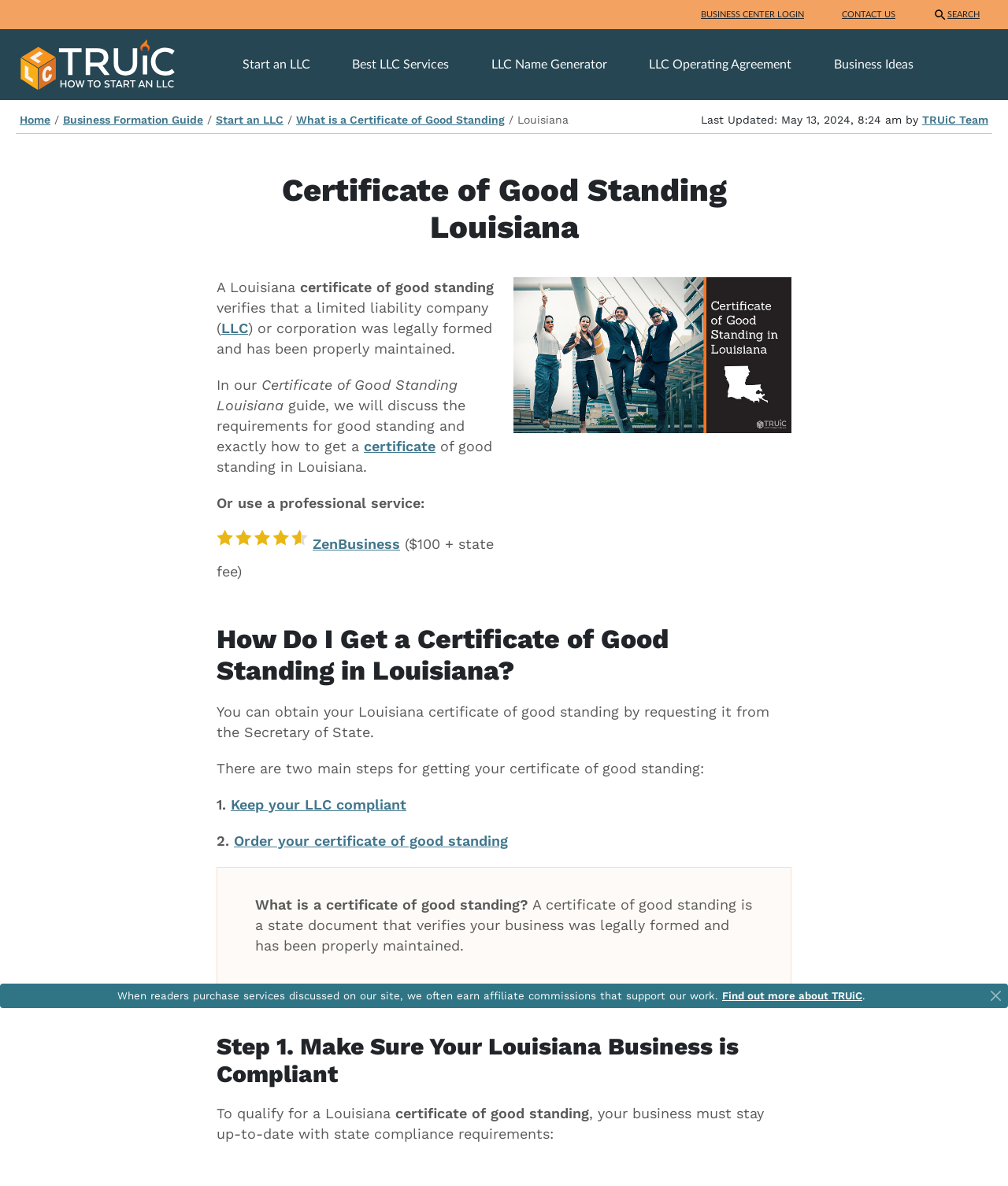How do I get a certificate of good standing in Louisiana?
Based on the image, answer the question with a single word or brief phrase.

Request from Secretary of State